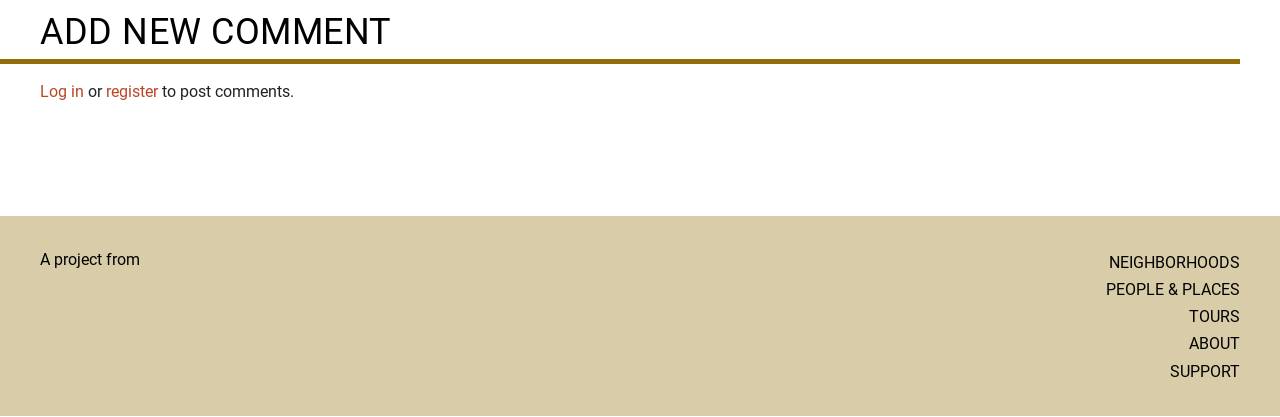What is the purpose of the 'Log in' and 'register' links?
Look at the webpage screenshot and answer the question with a detailed explanation.

The 'Log in' and 'register' links are likely used to authenticate users, allowing them to access certain features of the website, such as posting comments. This is inferred from the presence of these links next to the 'ADD NEW COMMENT' section.